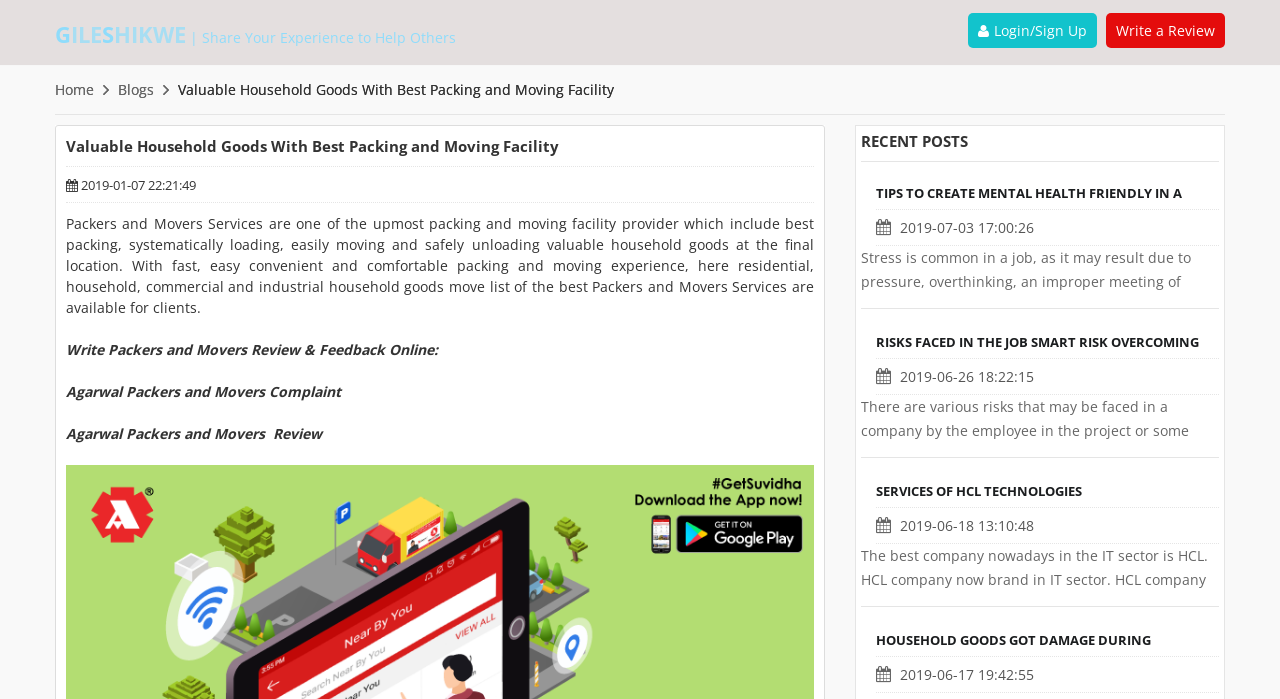Provide the bounding box coordinates for the UI element described in this sentence: "Login/Sign Up". The coordinates should be four float values between 0 and 1, i.e., [left, top, right, bottom].

[0.756, 0.019, 0.857, 0.069]